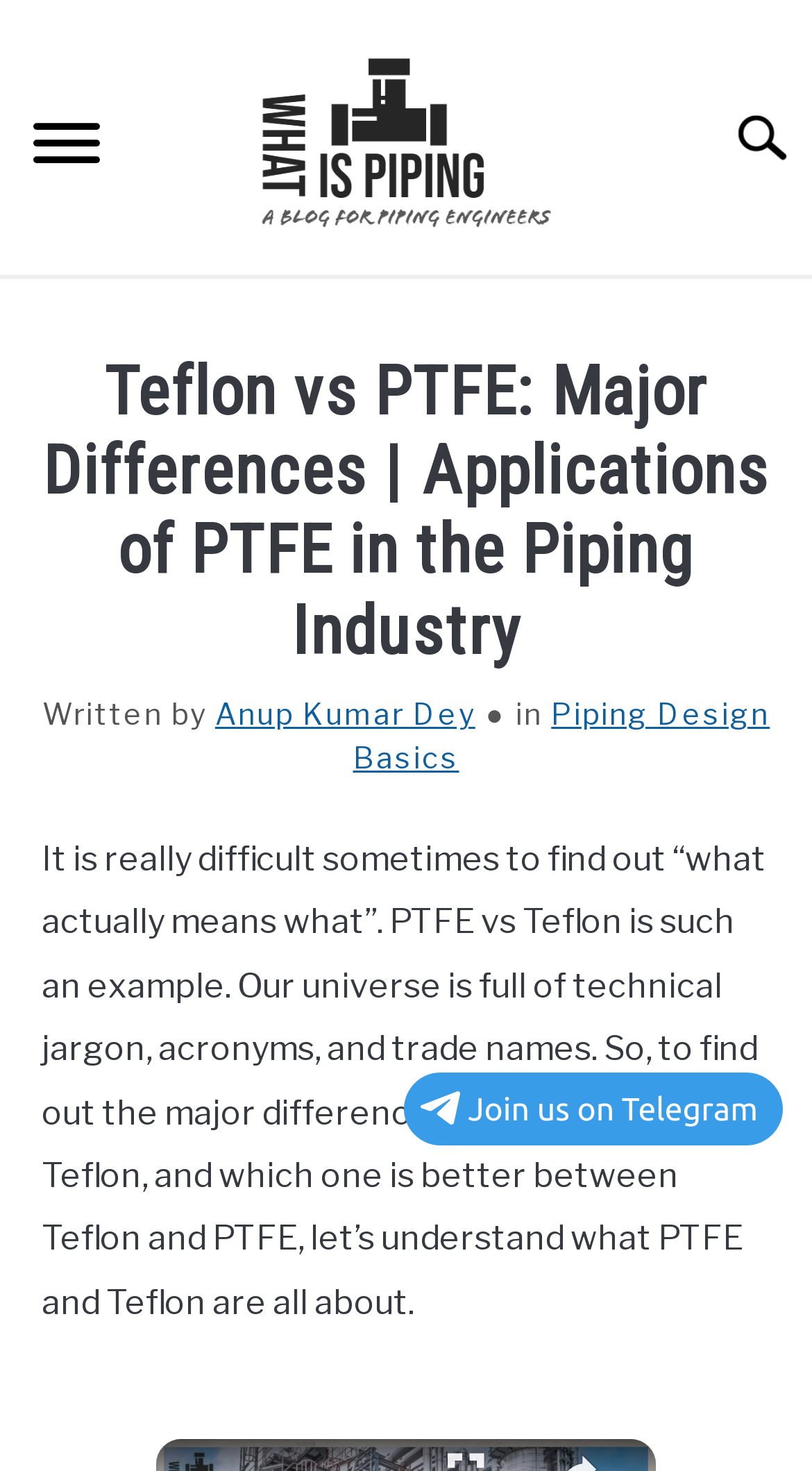Please identify the bounding box coordinates of the region to click in order to complete the task: "Visit the 'piping engineers blog'". The coordinates must be four float numbers between 0 and 1, specified as [left, top, right, bottom].

[0.321, 0.028, 0.679, 0.172]